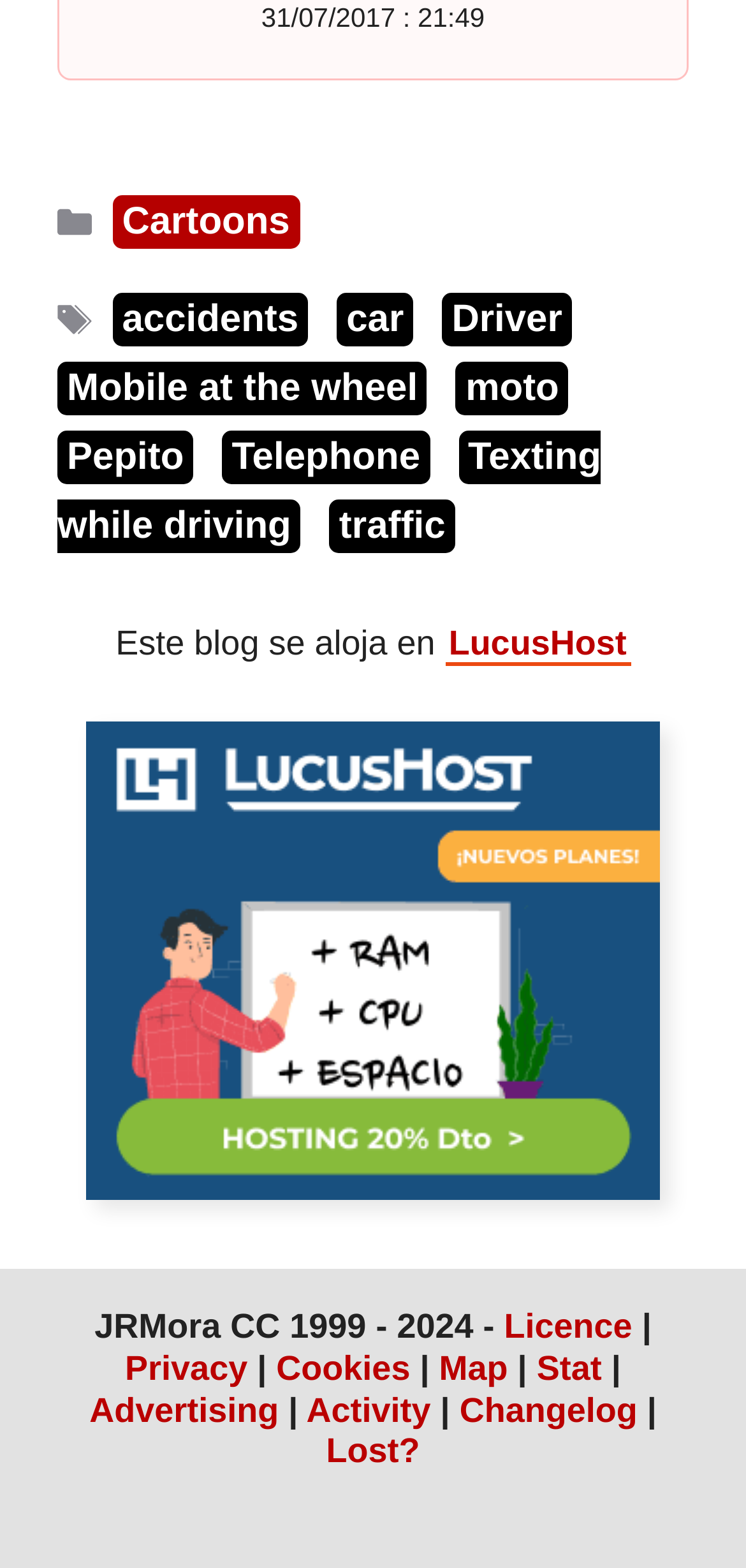What is the theme of the blog?
Provide a detailed and well-explained answer to the question.

The theme of the blog appears to be cartoons, as there are links to cartoon-related topics such as 'Cartoons', 'Pepito', and 'Moto'.